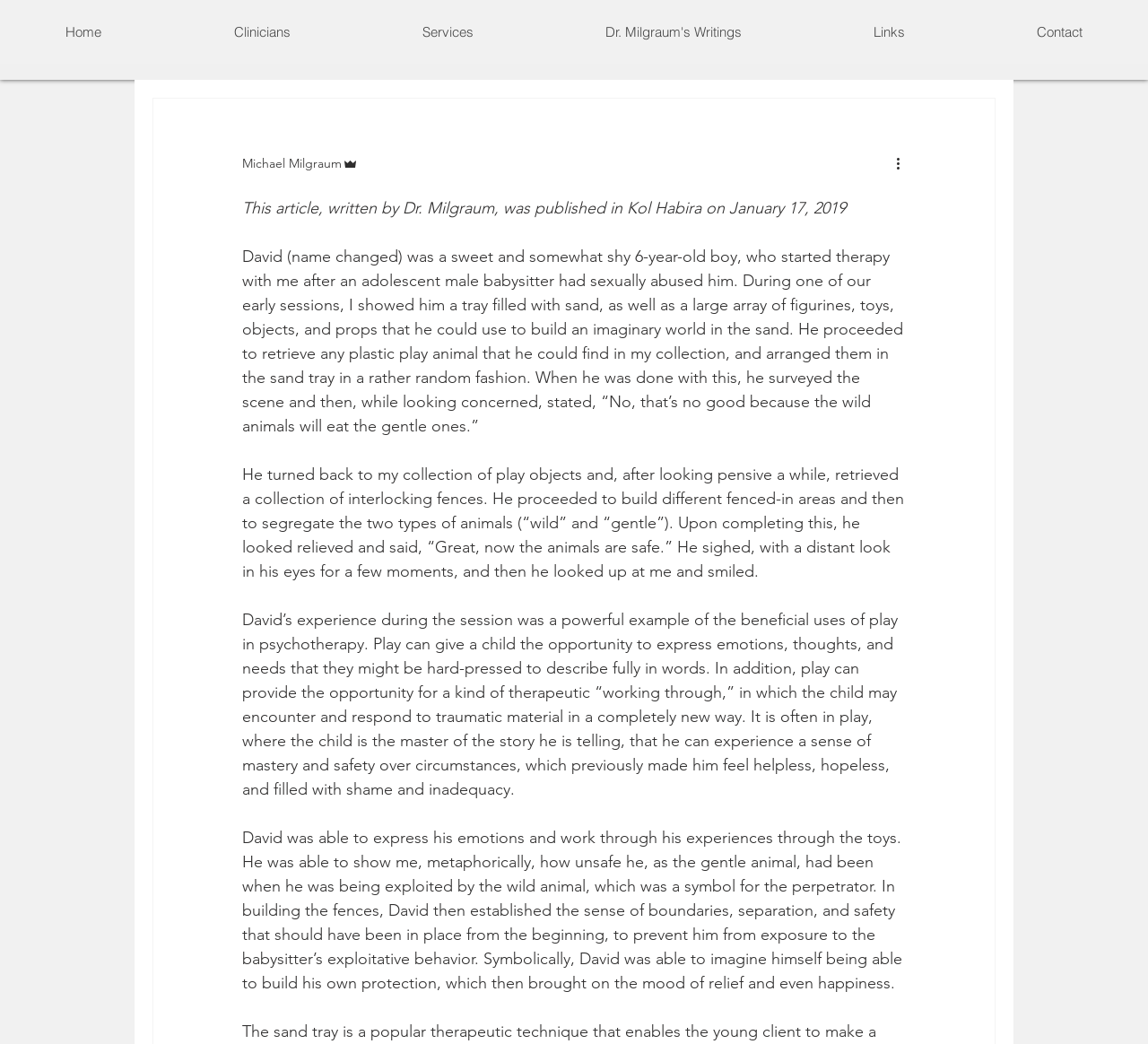Answer the following query concisely with a single word or phrase:
What did the boy arrange in the sand tray?

Plastic play animals